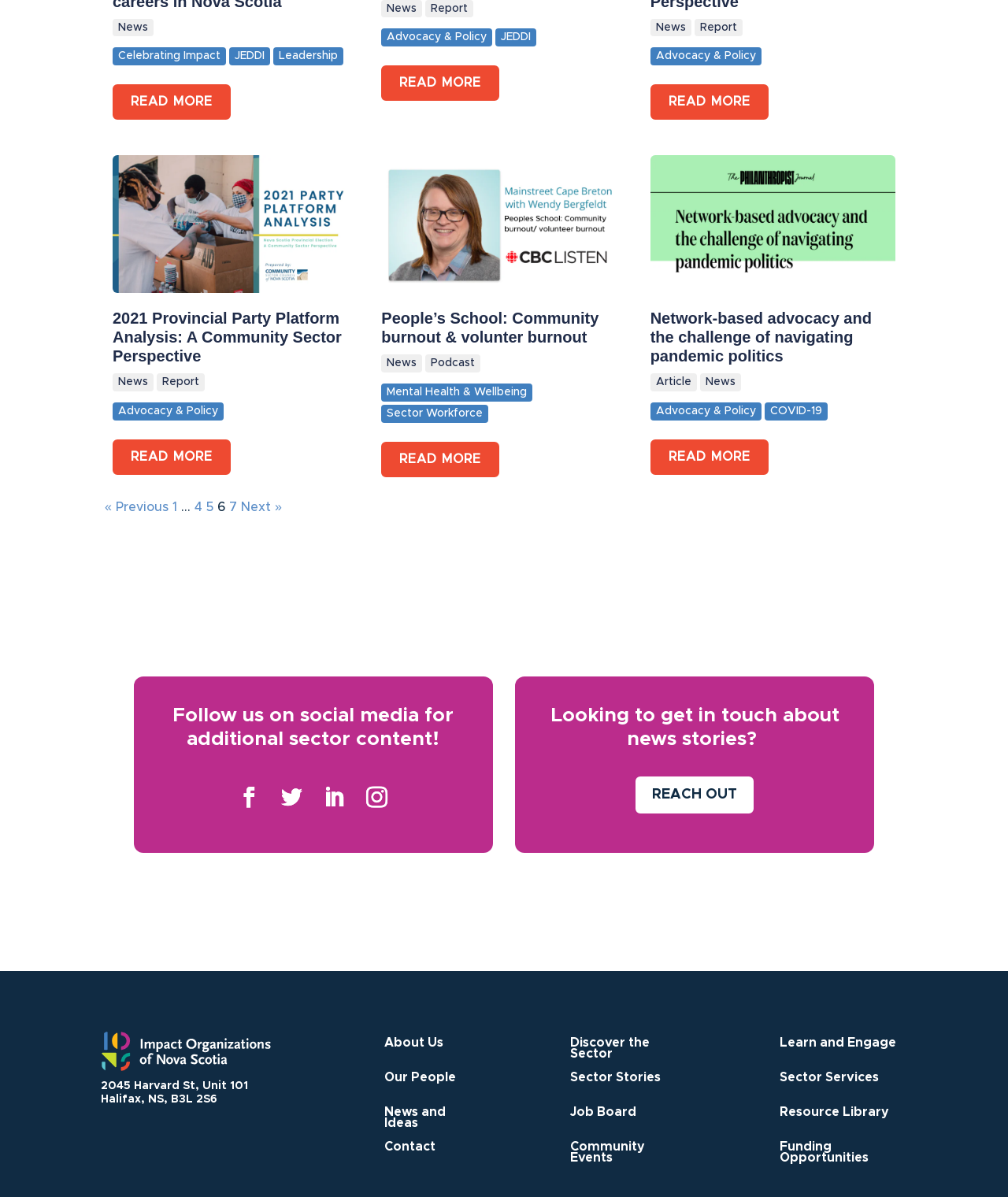What is the main category of the first news article?
Use the image to give a comprehensive and detailed response to the question.

I determined the main category of the first news article by looking at the heading element with the text '2021 Provincial Party Platform Analysis: A Community Sector Perspective (opens in a new tab)' and identifying it as the first news article on the webpage.